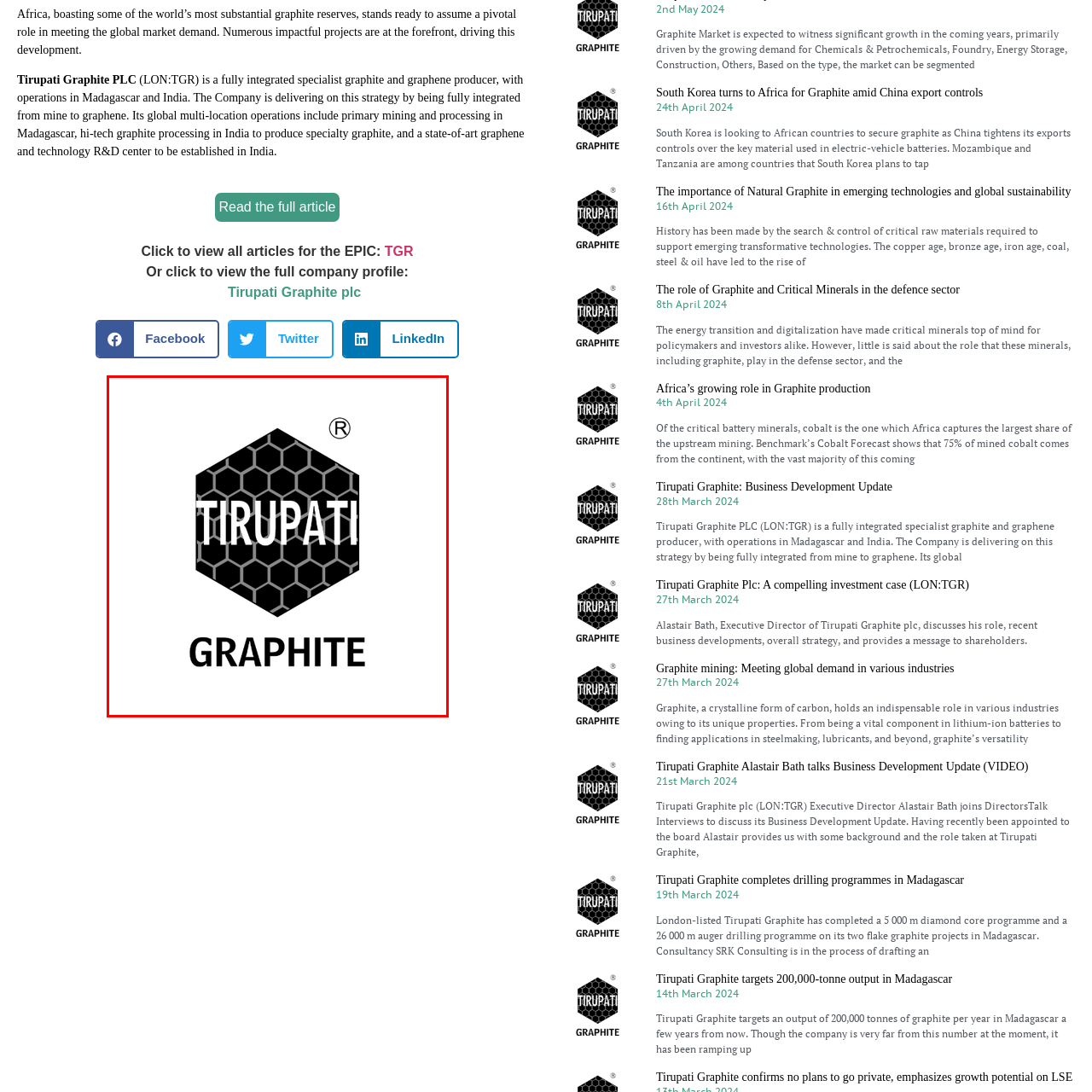Write a thorough description of the contents of the image marked by the red outline.

The image features the logo of Tirupati Graphite PLC, a specialist producer of graphite and graphene. The logo is designed within a hexagonal shape, symbolizing the company's focus on high-quality graphite, which is essential for various industries, including energy storage, construction, and chemicals. Below the hexagon is the word "GRAPHITE" prominently displayed, reinforcing the company's core business. This brand identity highlights Tirupati Graphite's commitment to innovation and sustainability in graphite production, with operations centered in Madagascar and India. The logo symbolizes the company's strategic role in meeting global market demands for essential materials.